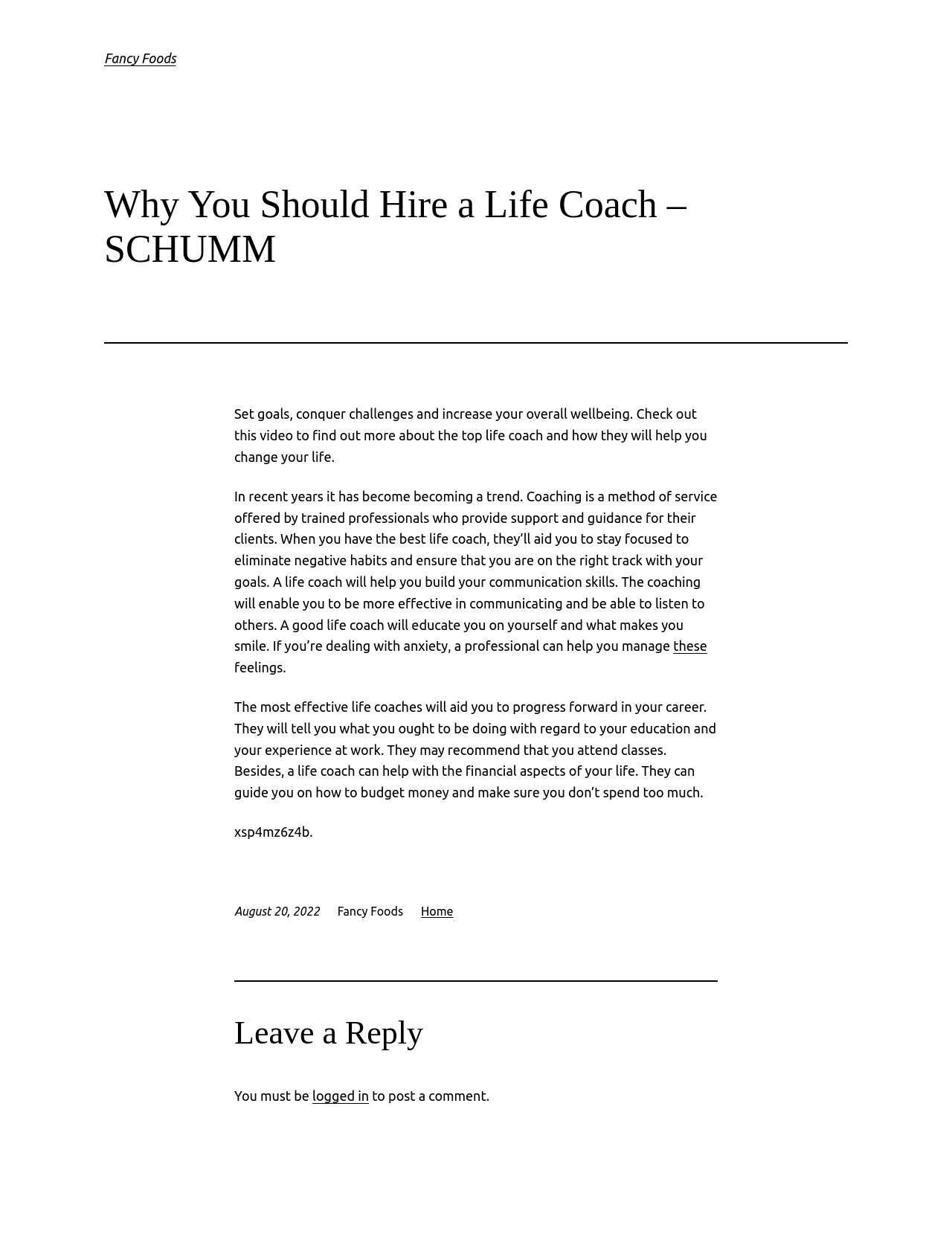Provide a single word or phrase to answer the given question: 
What is required to post a comment?

To be logged in